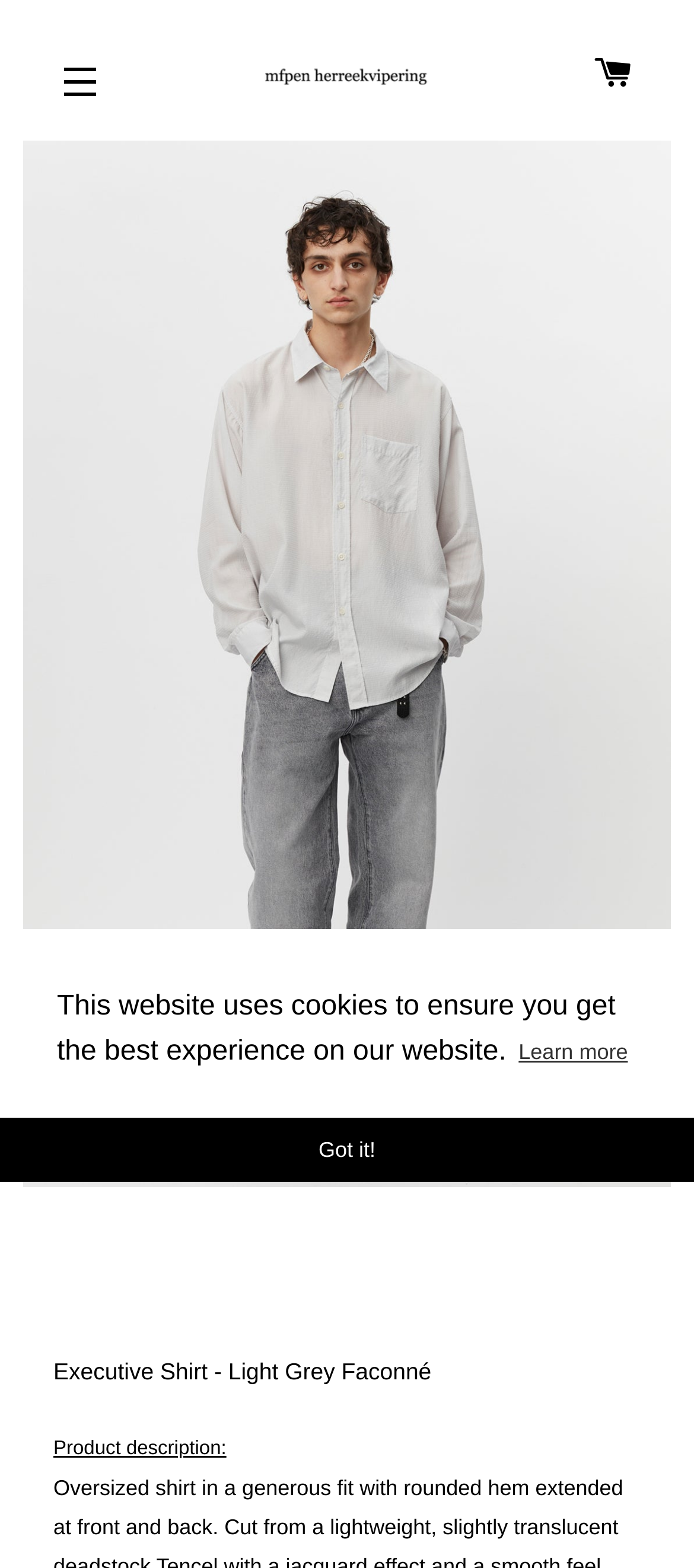Pinpoint the bounding box coordinates of the element to be clicked to execute the instruction: "View cart".

[0.818, 0.015, 0.949, 0.08]